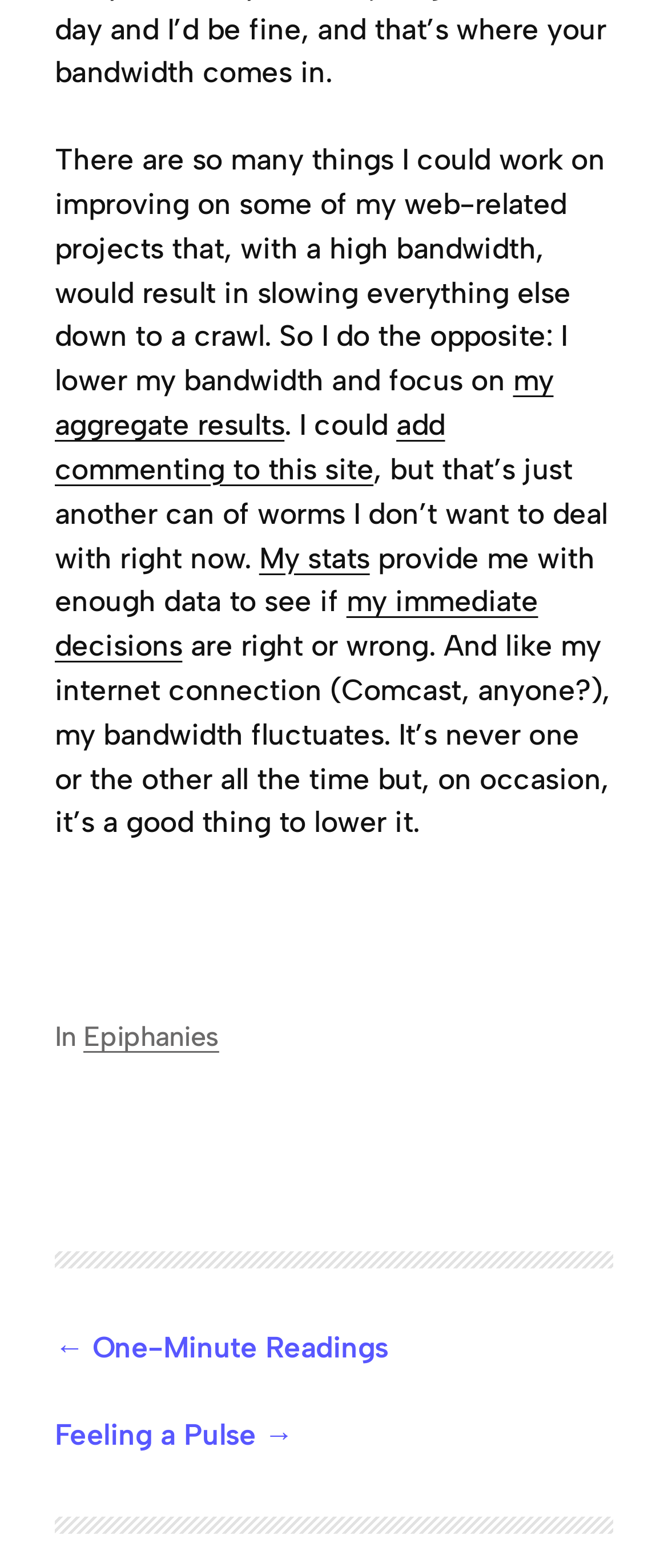How many navigation links are there at the bottom of the page?
Provide an in-depth and detailed answer to the question.

There are two navigation links at the bottom of the page, '← One-Minute Readings' and 'Feeling a Pulse →', which are part of the pagination navigation.